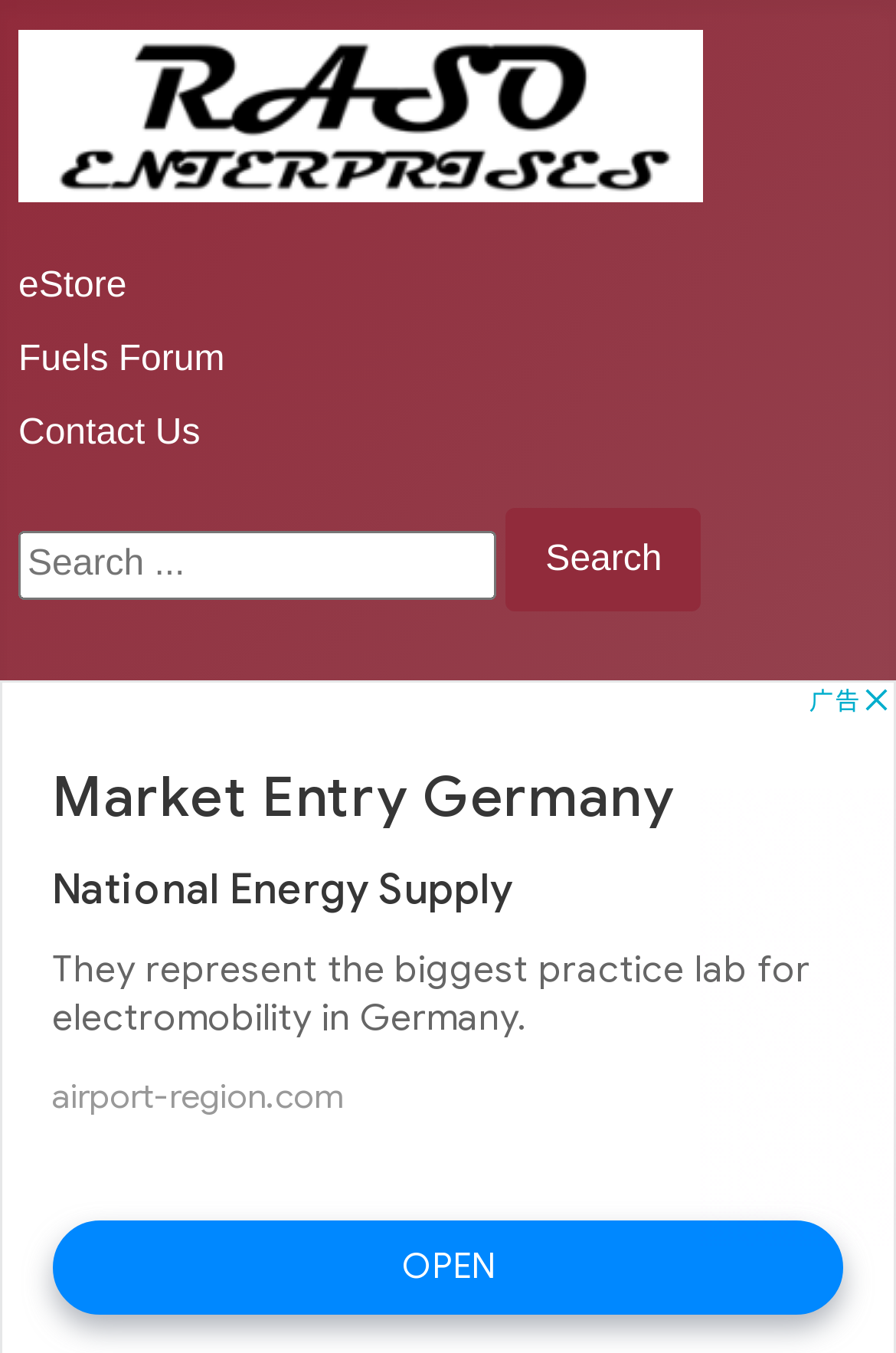Generate a comprehensive description of the webpage content.

The webpage is for Raso Enterprises, an automotive products and information provider. At the top-left corner, there is a link to the homepage labeled "Raso Enterprises" accompanied by an image with the same name. Below this, there are three links: "eStore", "Fuels Forum", and "Contact Us", arranged vertically in that order. 

To the right of these links, there is a search bar with a placeholder text "Search...". The search bar consists of a text input field and a "Search" button. The search button is positioned to the right of the text input field.